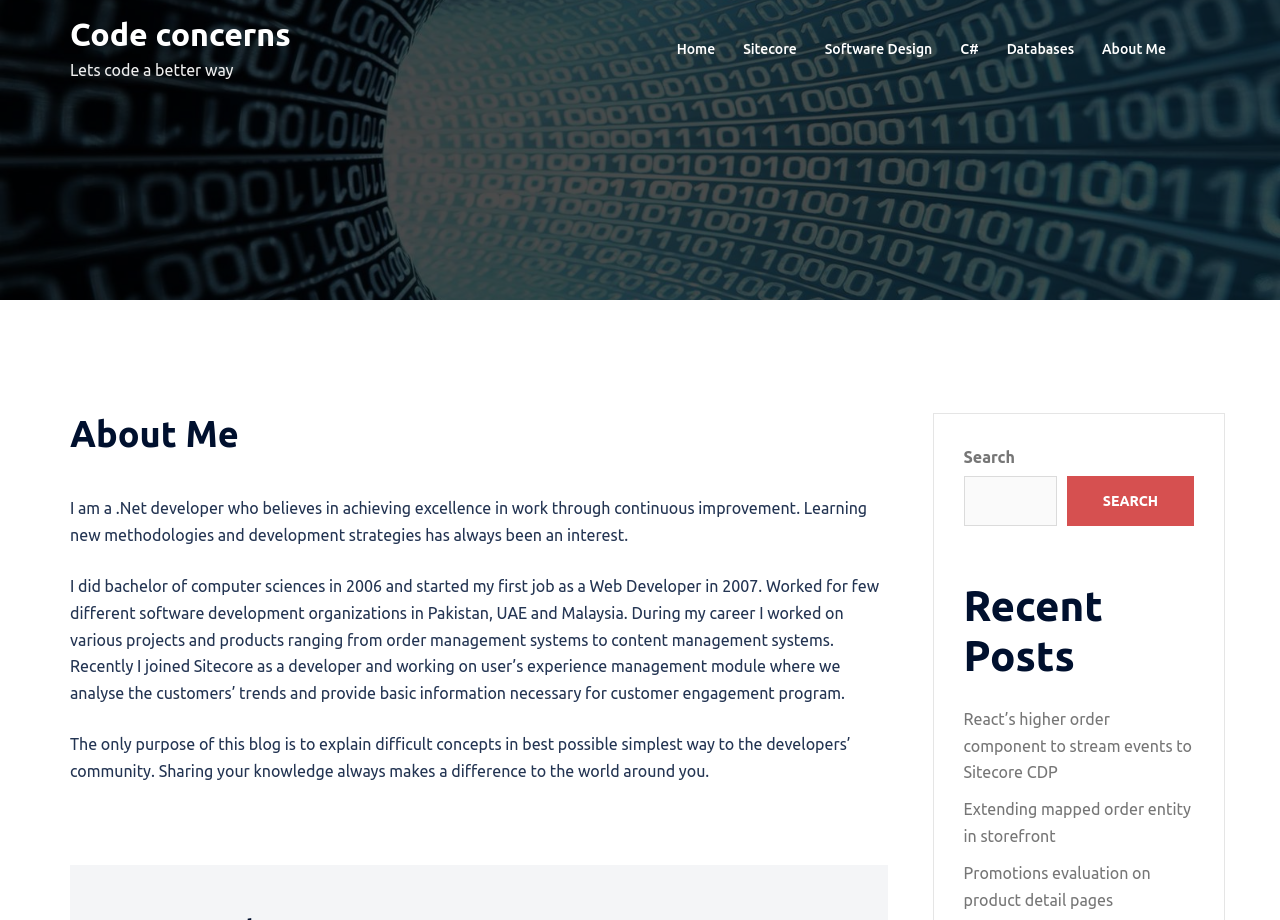Please give a one-word or short phrase response to the following question: 
What is the topic of the first recent post?

React’s higher order component